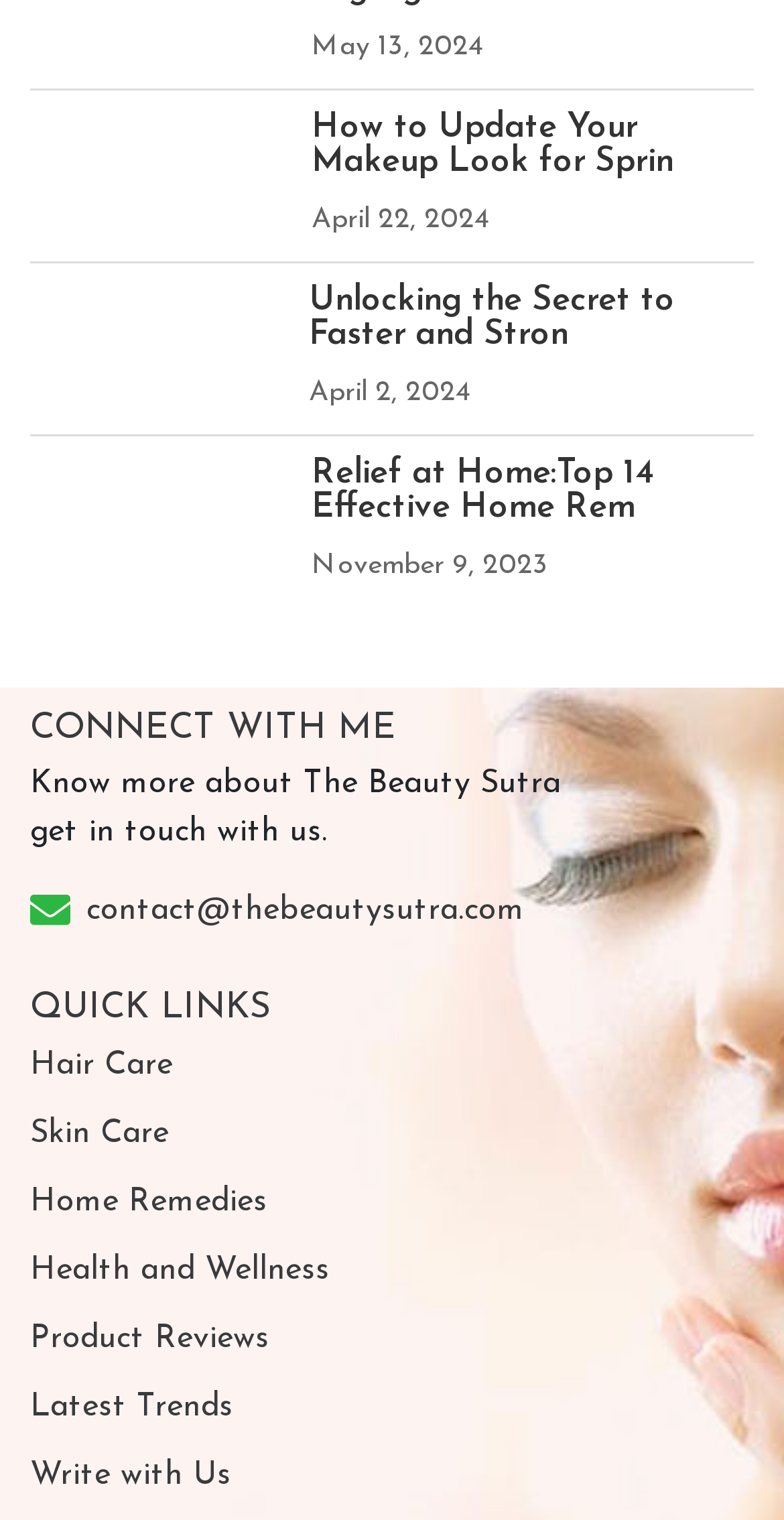What categories are available under QUICK LINKS?
Using the image, answer in one word or phrase.

Hair Care, Skin Care, etc.